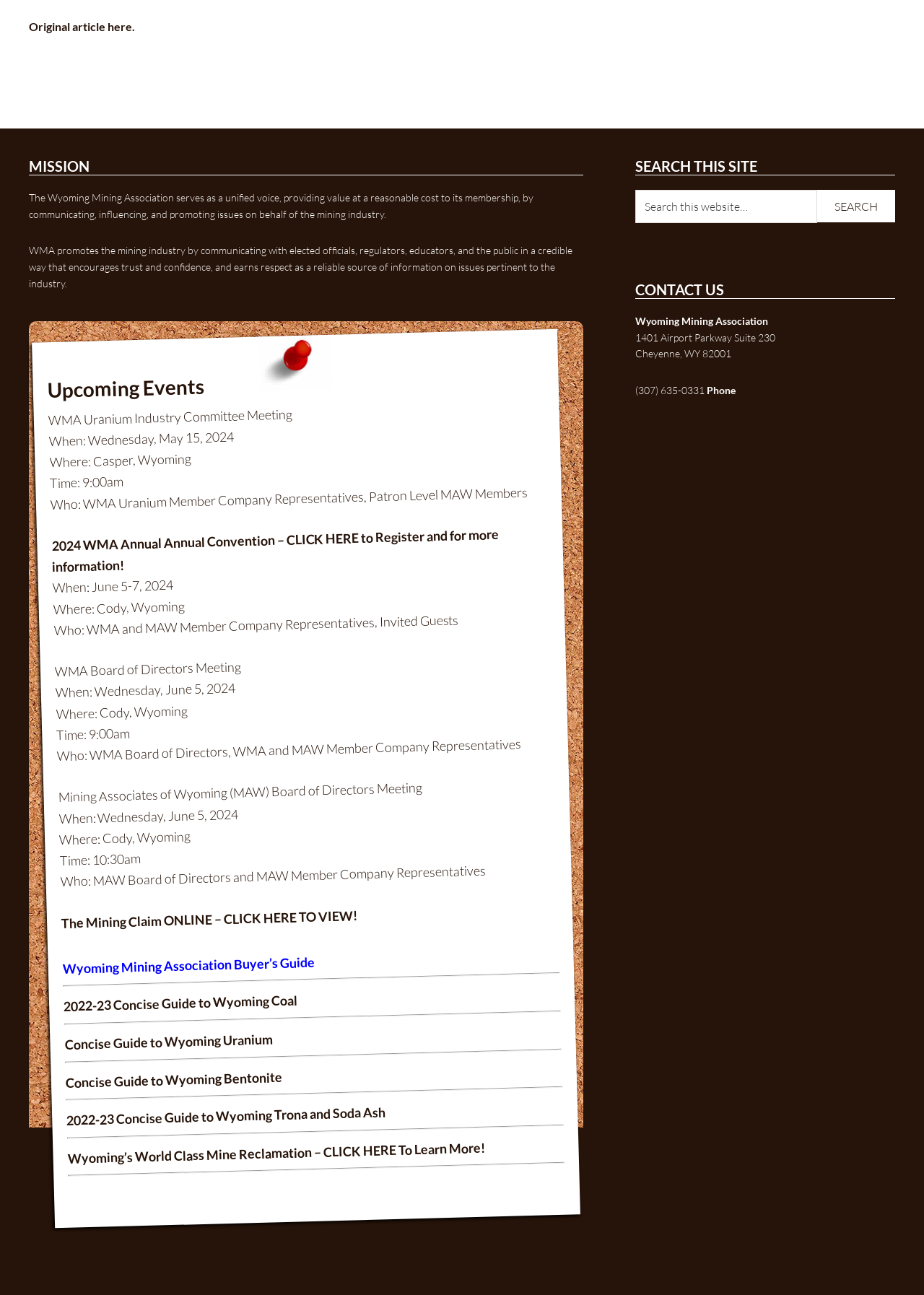From the webpage screenshot, predict the bounding box coordinates (top-left x, top-left y, bottom-right x, bottom-right y) for the UI element described here: Show all issues

None